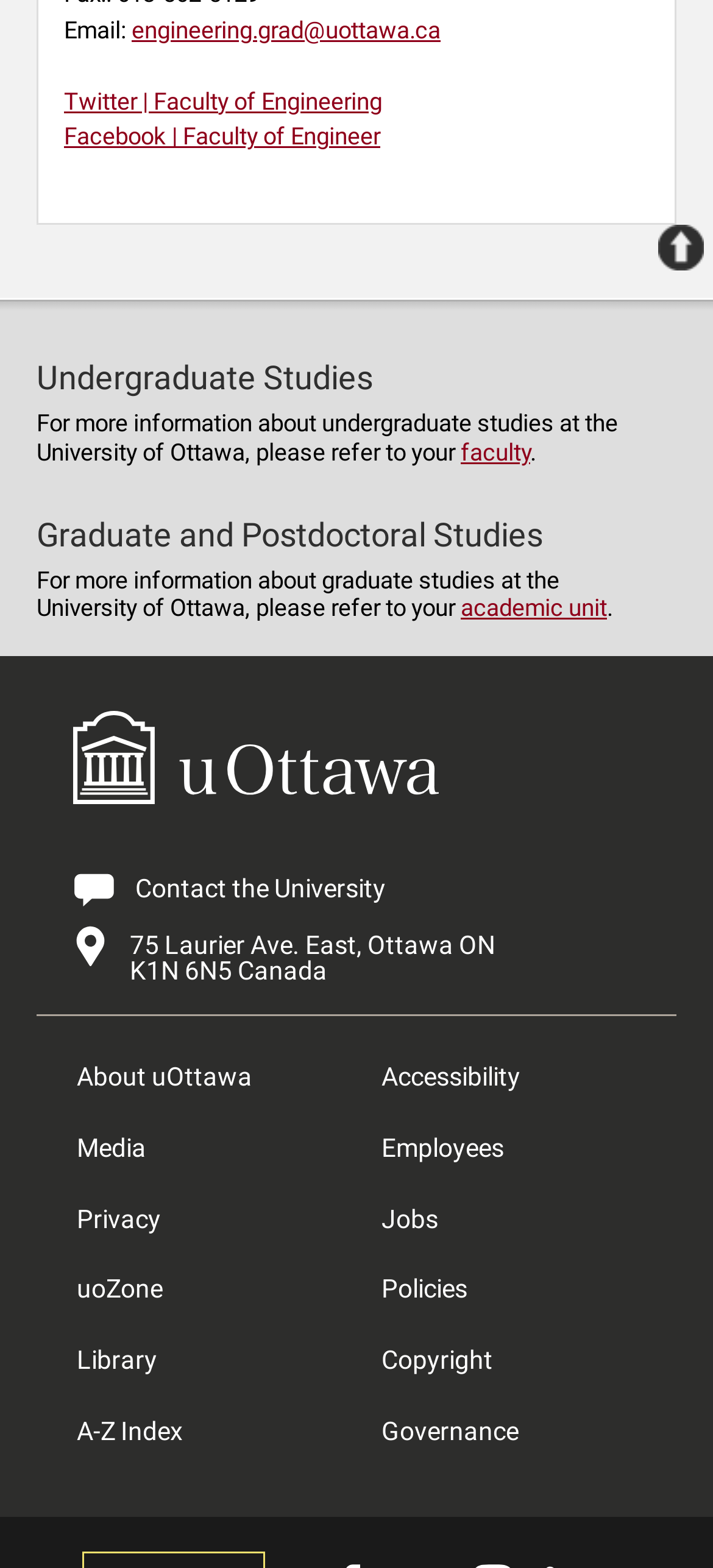Identify the bounding box coordinates of the clickable region necessary to fulfill the following instruction: "Learn about Graduate and Postdoctoral Studies". The bounding box coordinates should be four float numbers between 0 and 1, i.e., [left, top, right, bottom].

[0.051, 0.33, 0.905, 0.351]